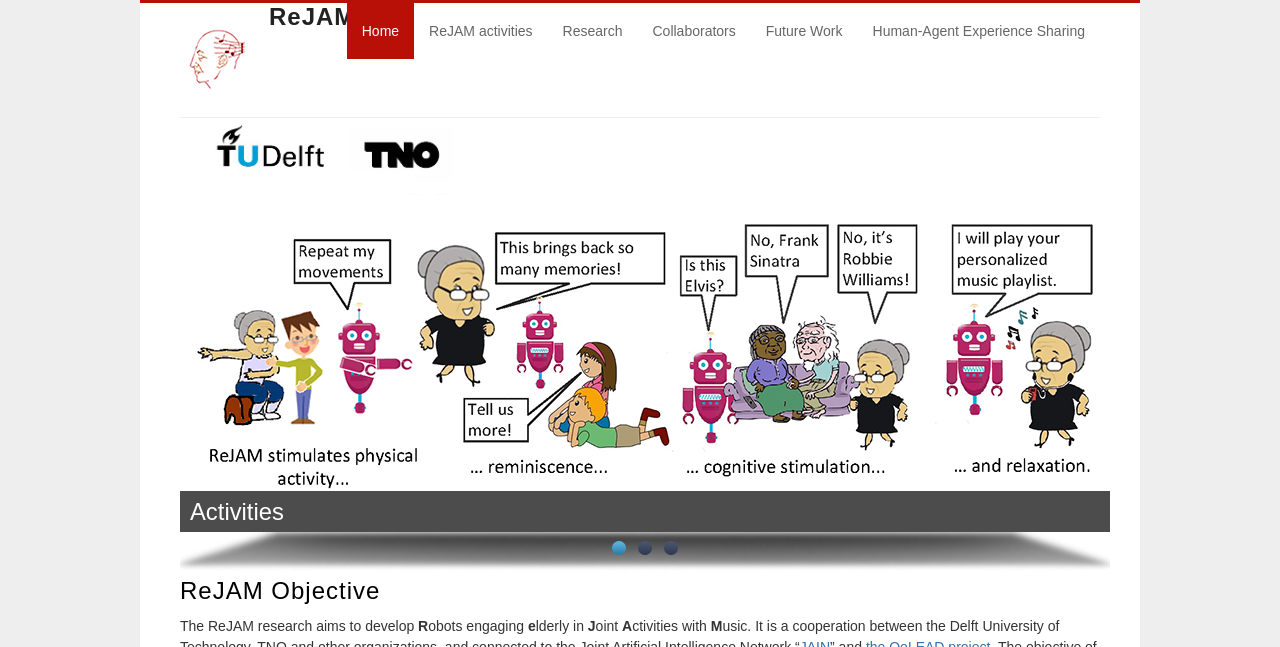Show the bounding box coordinates for the HTML element described as: "Future Work".

[0.587, 0.005, 0.67, 0.091]